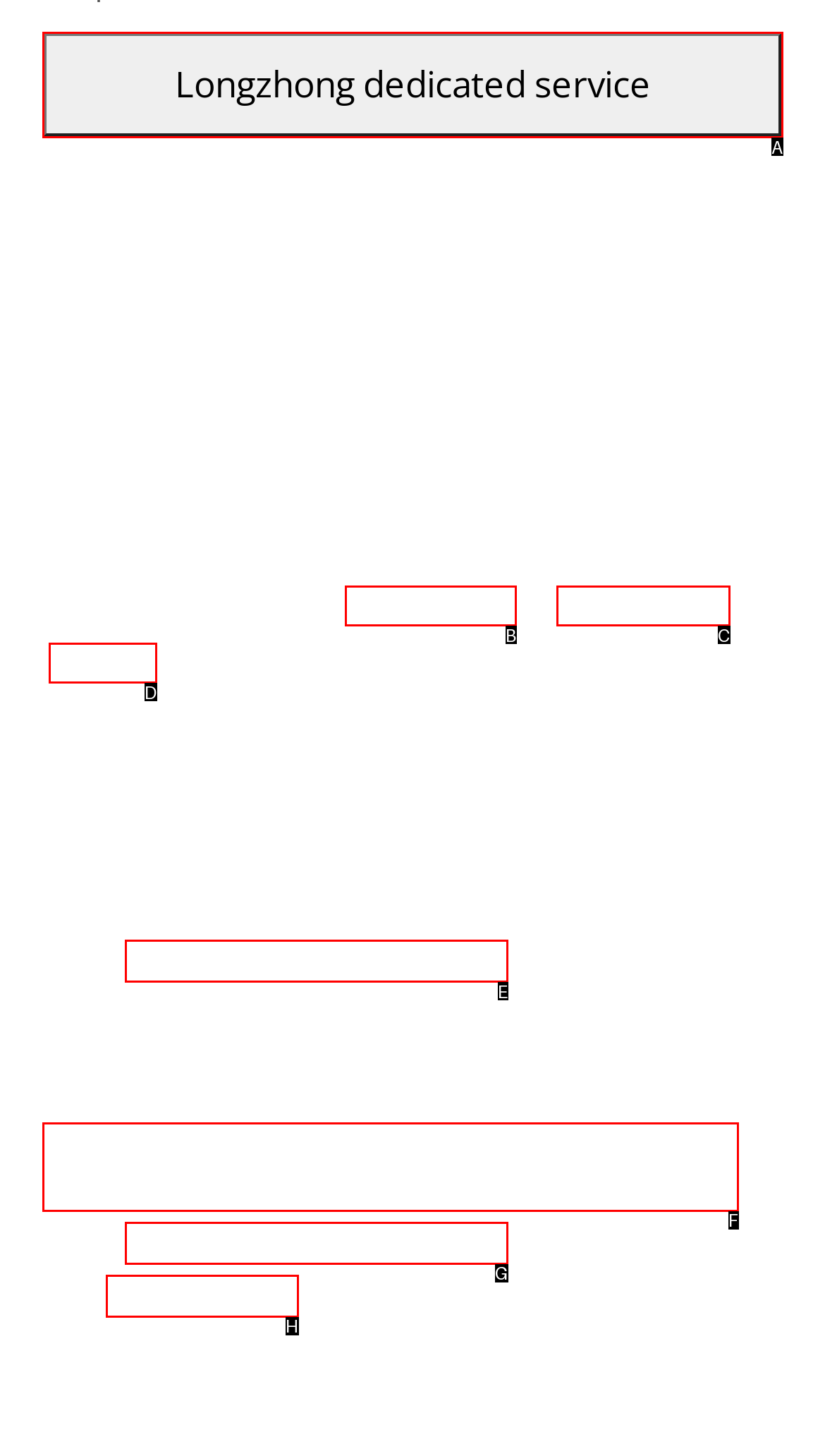Find the option that best fits the description: value="Longzhong dedicated service". Answer with the letter of the option.

A